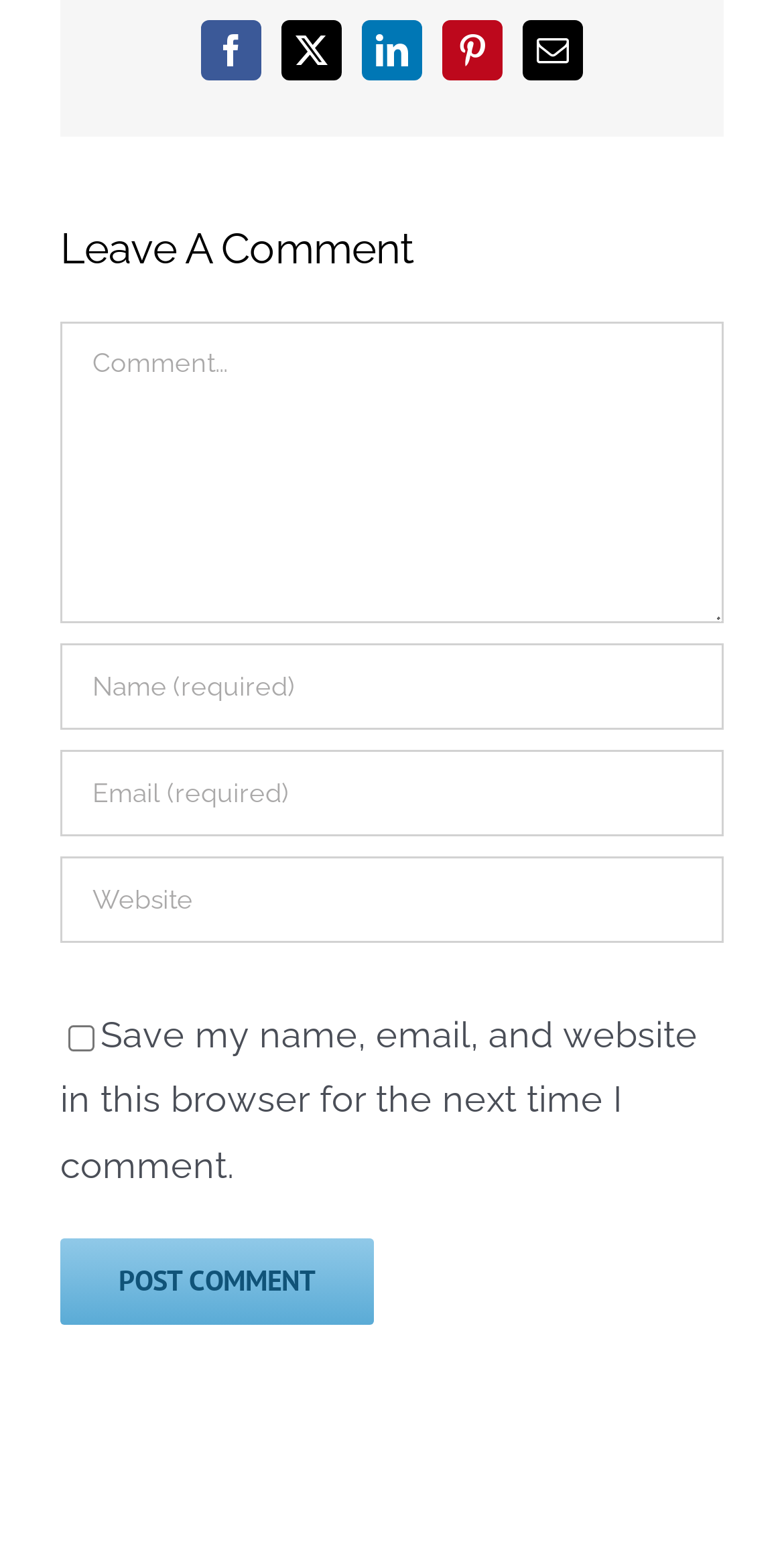Can you determine the bounding box coordinates of the area that needs to be clicked to fulfill the following instruction: "Check save my information checkbox"?

[0.087, 0.66, 0.121, 0.676]